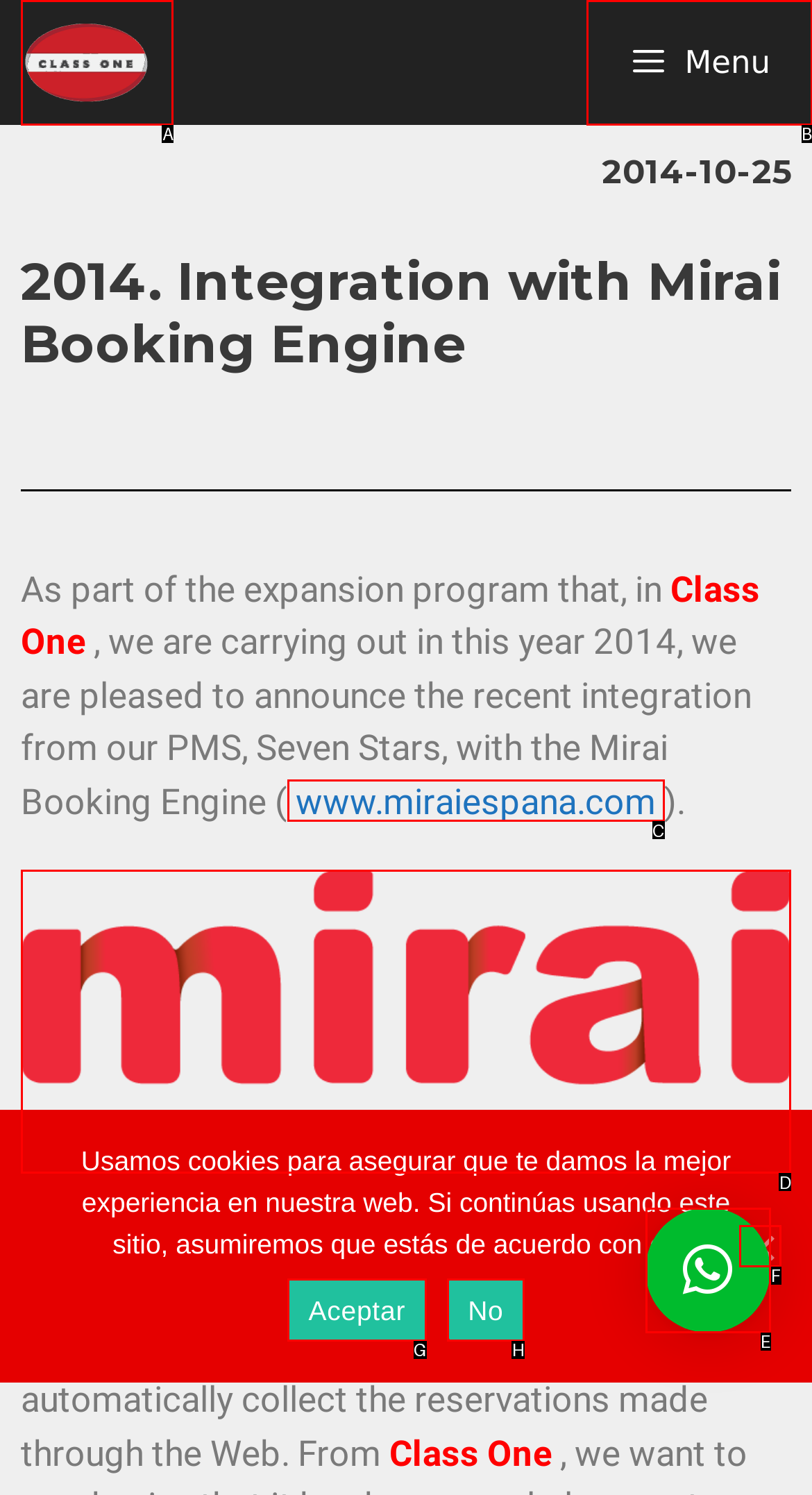Specify which UI element should be clicked to accomplish the task: Read more about the integration. Answer with the letter of the correct choice.

D